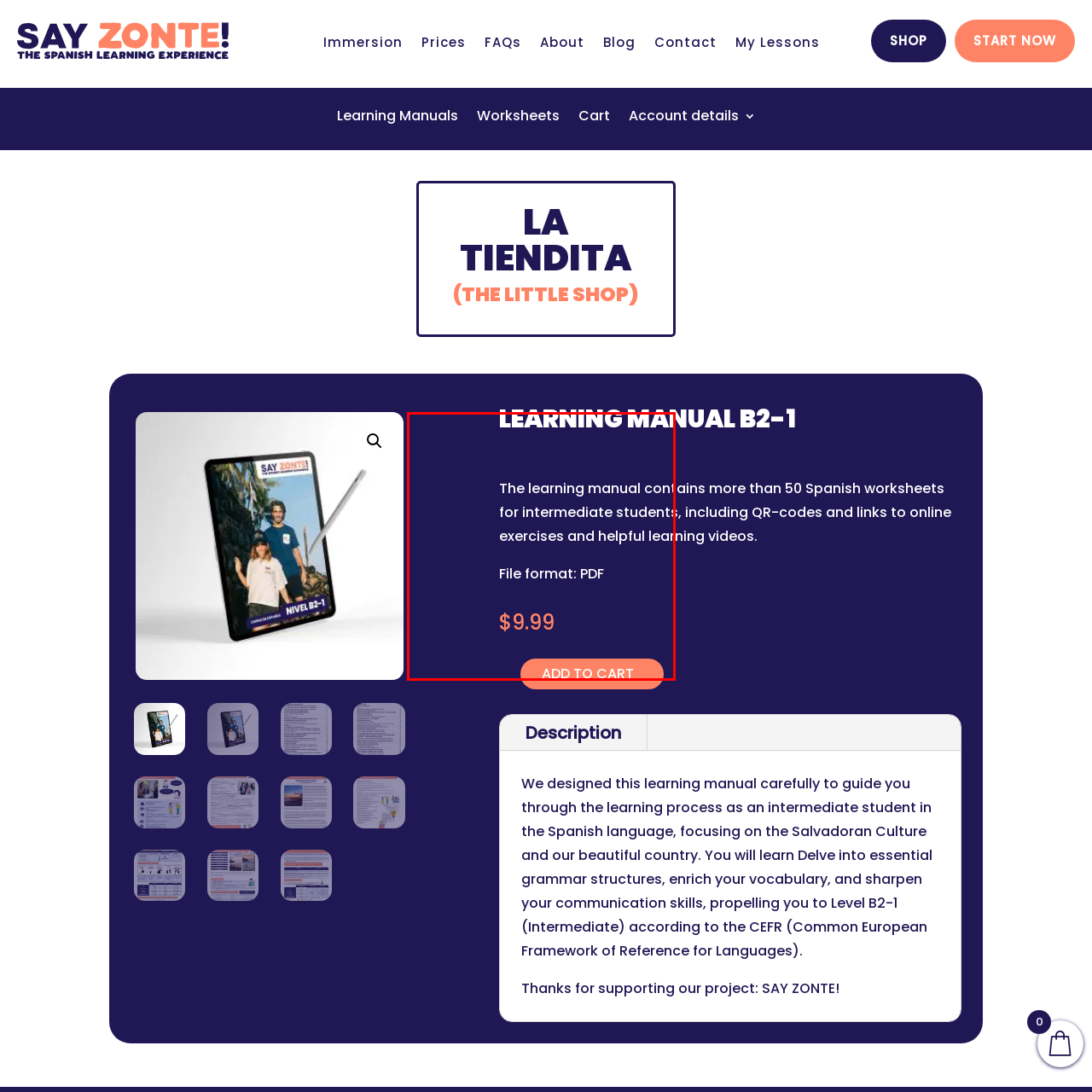What is the price of the manual?
Review the image area surrounded by the red bounding box and give a detailed answer to the question.

The price of the manual is clearly displayed as $9.99, along with a prominent 'ADD TO CART' button, inviting users to make a purchase.